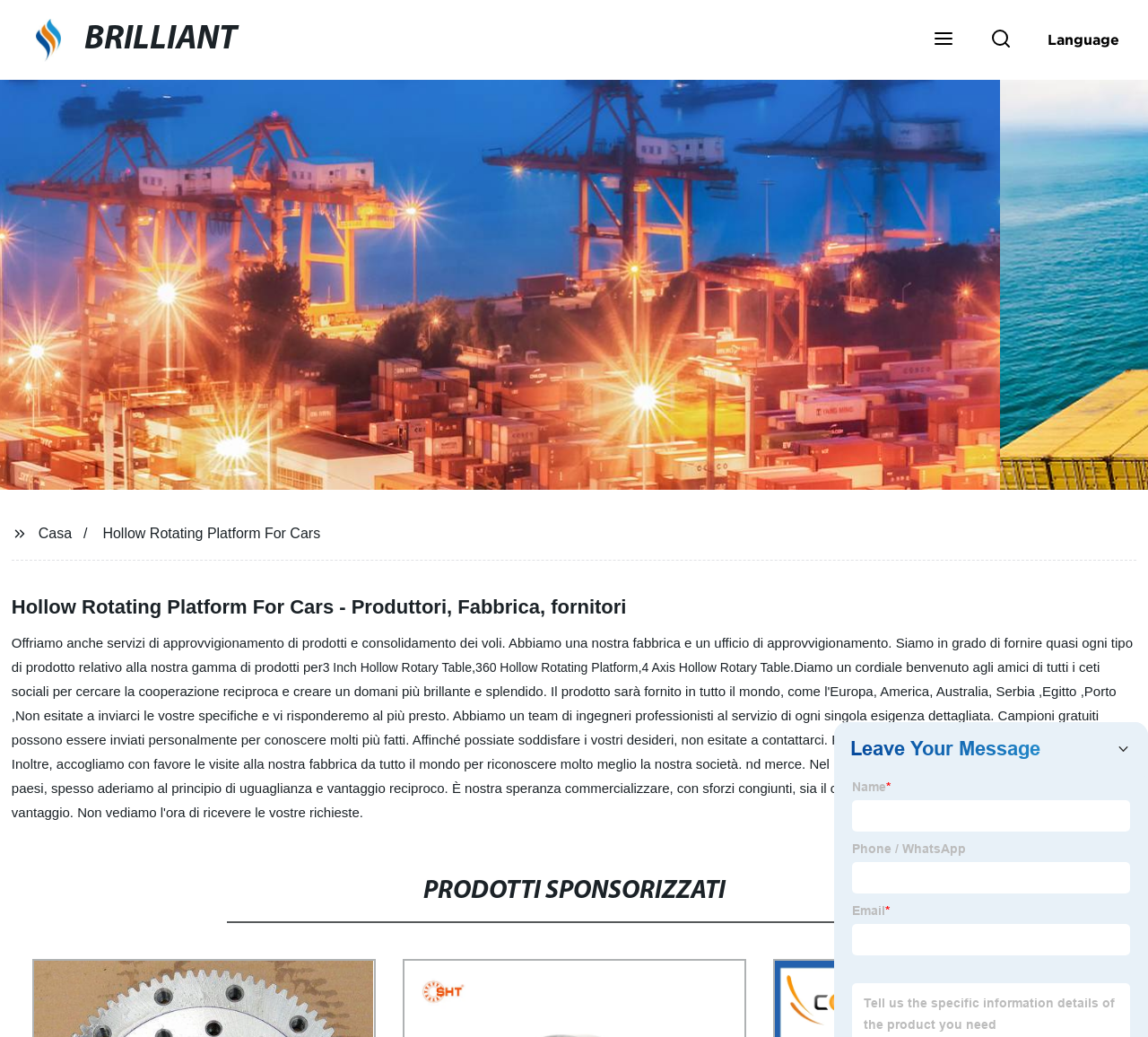Provide the bounding box coordinates for the area that should be clicked to complete the instruction: "Click the search button".

[0.849, 0.026, 0.896, 0.051]